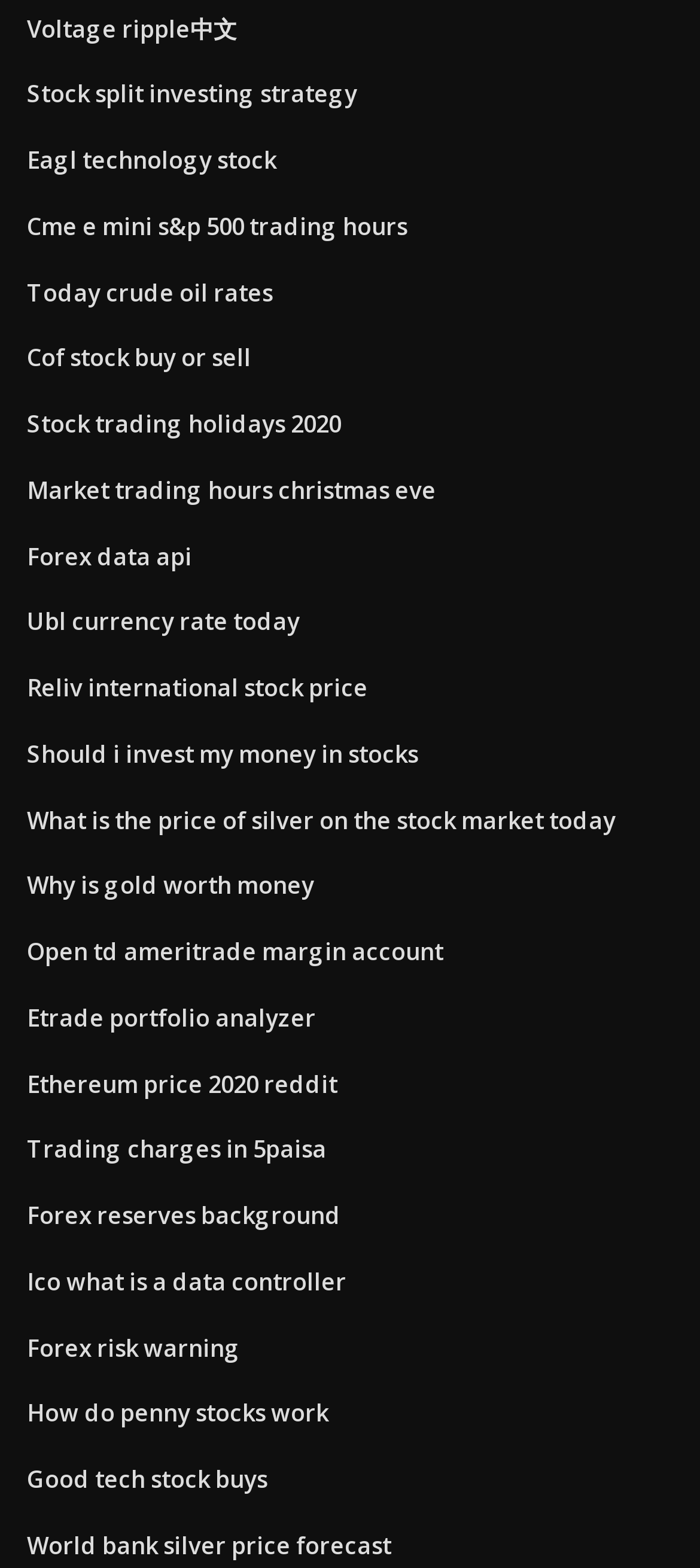Specify the bounding box coordinates (top-left x, top-left y, bottom-right x, bottom-right y) of the UI element in the screenshot that matches this description: Parking map

None